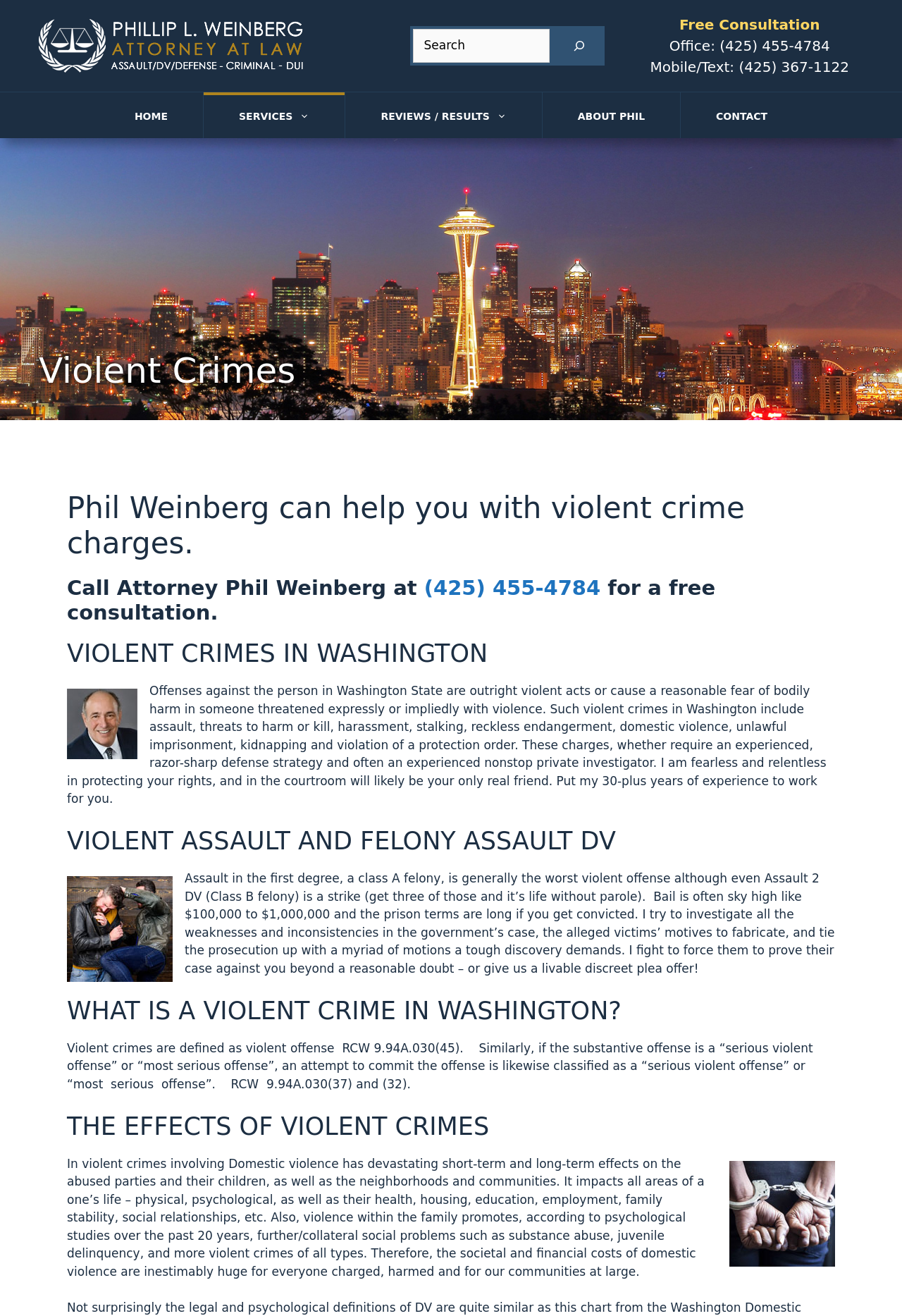What type of crimes does Phil Weinberg specialize in? Observe the screenshot and provide a one-word or short phrase answer.

Violent crimes